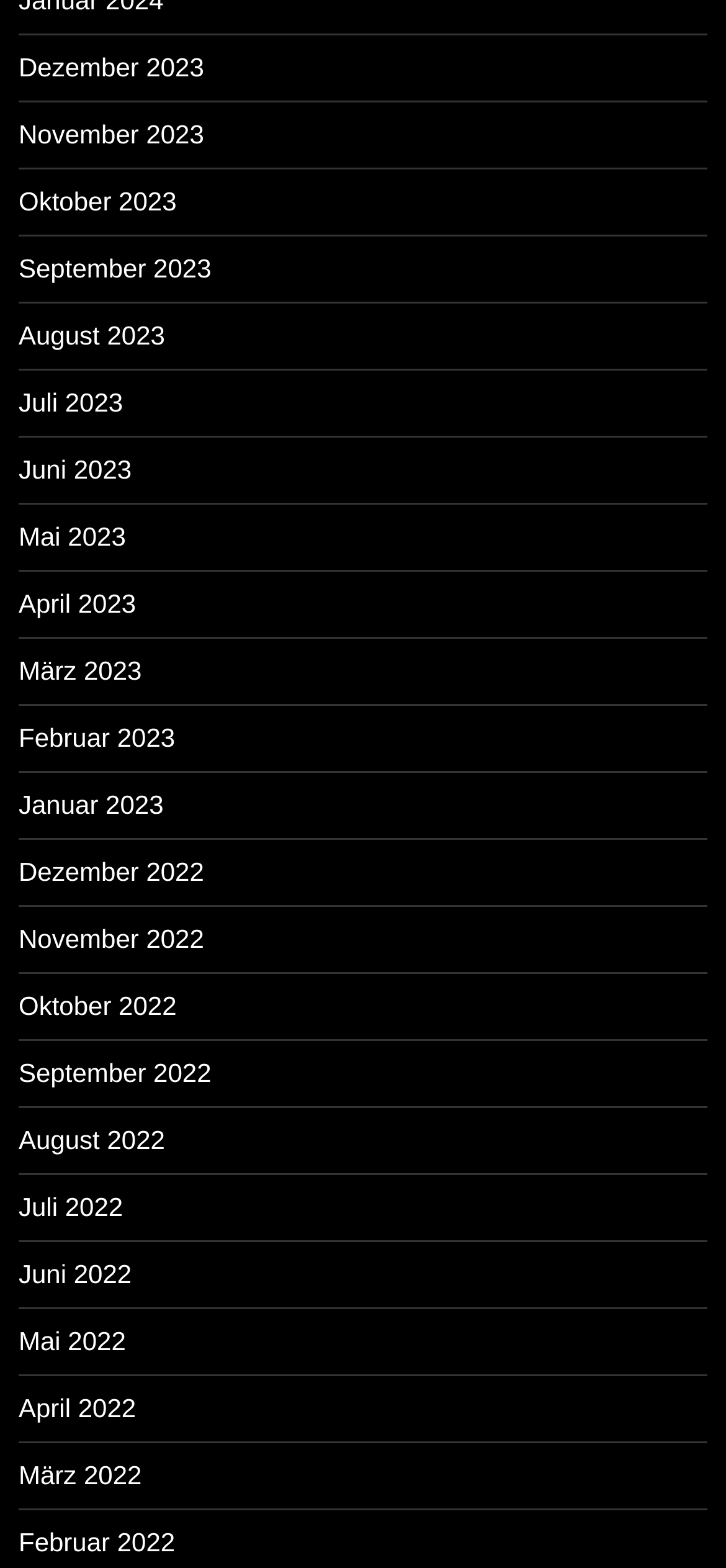Please locate the bounding box coordinates of the element that needs to be clicked to achieve the following instruction: "go to November 2022". The coordinates should be four float numbers between 0 and 1, i.e., [left, top, right, bottom].

[0.026, 0.589, 0.281, 0.608]